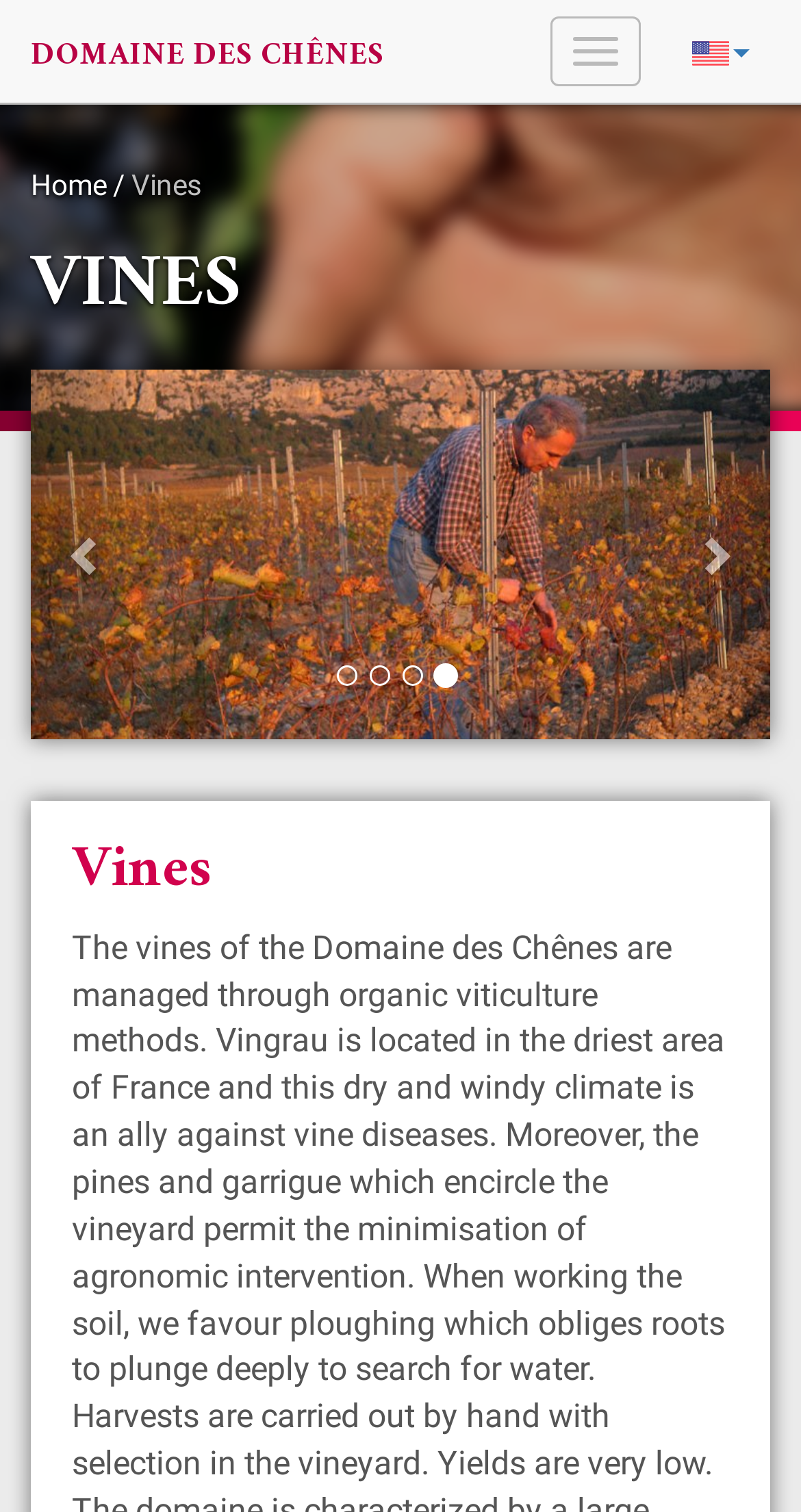Please identify the bounding box coordinates of the area that needs to be clicked to fulfill the following instruction: "Switch to English."

[0.864, 0.023, 0.936, 0.045]